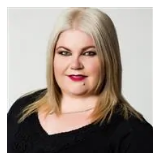Please analyze the image and give a detailed answer to the question:
What feature of Jo's makeup is emphasized?

The caption states that Jo's makeup is tastefully applied, with a focus on bold lips, which implies that her bold lips are the emphasized feature of her makeup.